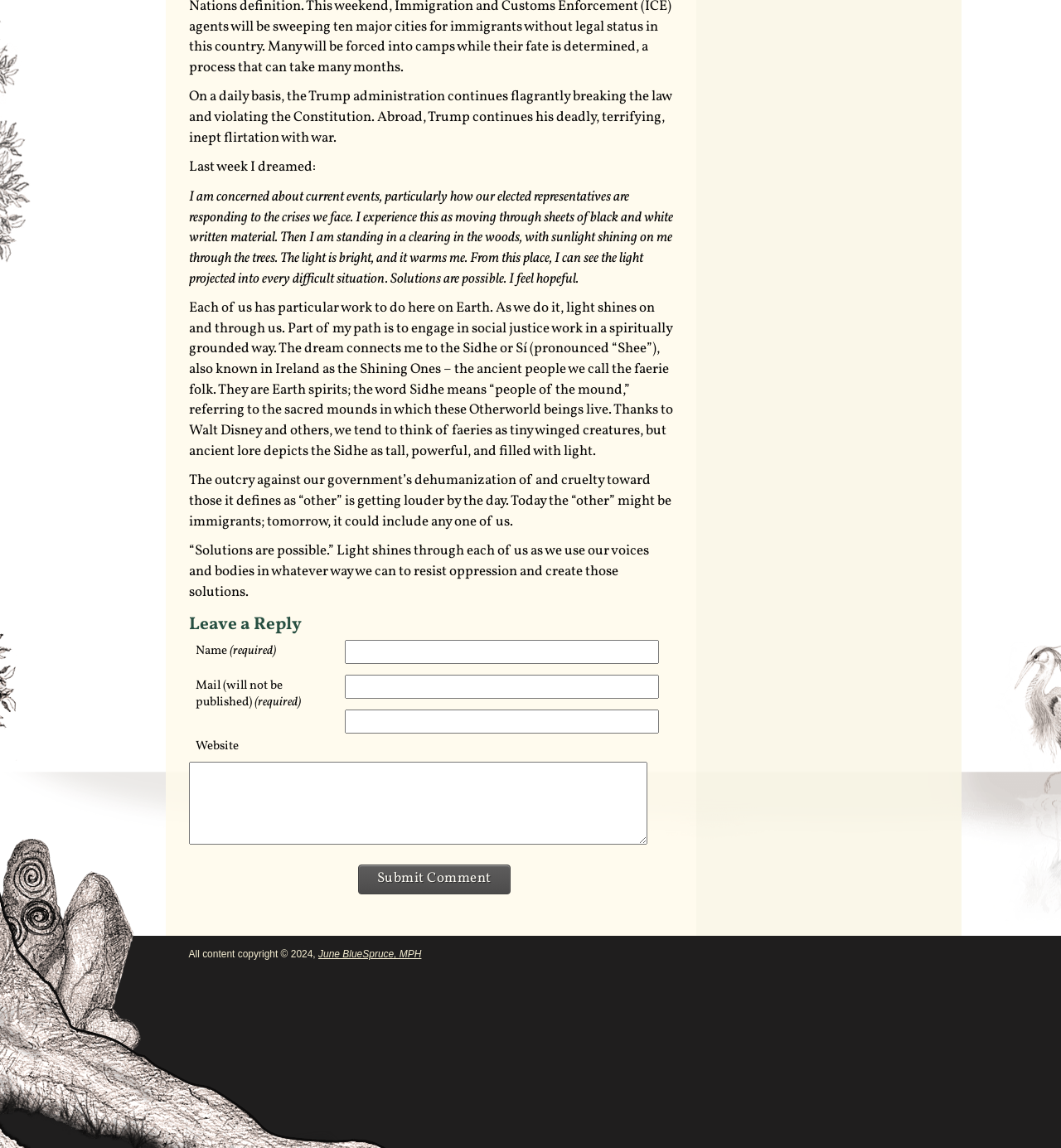Using the given element description, provide the bounding box coordinates (top-left x, top-left y, bottom-right x, bottom-right y) for the corresponding UI element in the screenshot: parent_node: Name (required) name="author"

[0.325, 0.557, 0.621, 0.578]